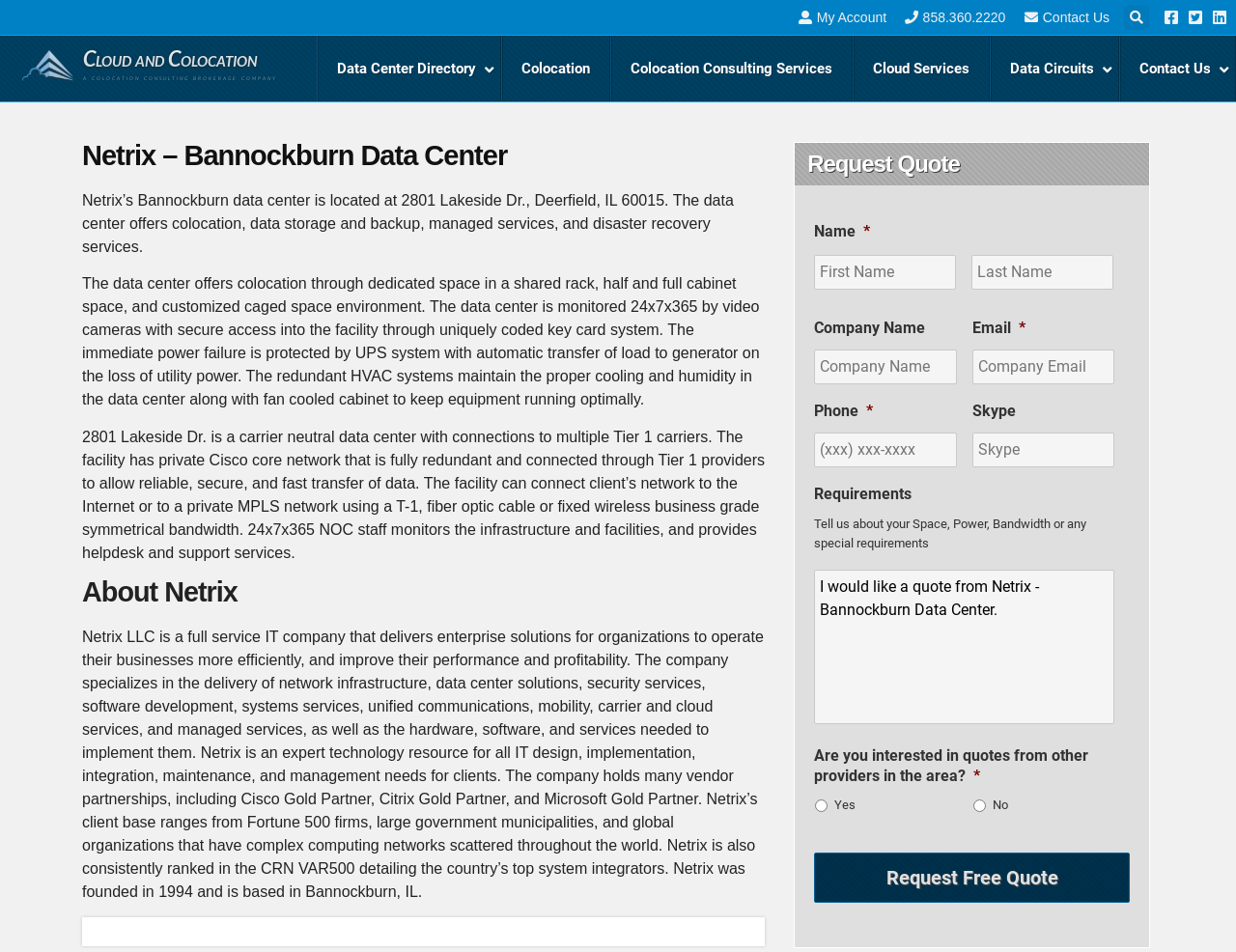Offer a meticulous caption that includes all visible features of the webpage.

The webpage is about Netrix's Bannockburn Data Center, a colocation consulting brokerage company. At the top, there are several links, including "My Account", "Contact Us", and a search bar with a "Search" button. Below these links, there is a navigation menu with options like "Cloud and Colocation", "Data Center Directory", "Colocation", and more.

The main content of the page is divided into sections. The first section has a heading "Netrix – Bannockburn Data Center" and provides information about the data center's location, services, and features. There are three paragraphs of text describing the data center's offerings, including colocation, data storage, and disaster recovery services.

Below this section, there is a heading "About Netrix" with a lengthy paragraph describing the company's services, expertise, and client base.

The next section is a "Request Quote" form, which has several fields, including name, company name, email, phone, Skype, and requirements. The form also asks if the user is interested in quotes from other providers in the area. There are two radio buttons to select "Yes" or "No" for this question. Finally, there is a "Request Free Quote" button at the bottom of the form.

Throughout the page, there are no images except for a small icon next to the "Cloud and Colocation" link. The overall layout is organized, with clear headings and concise text.